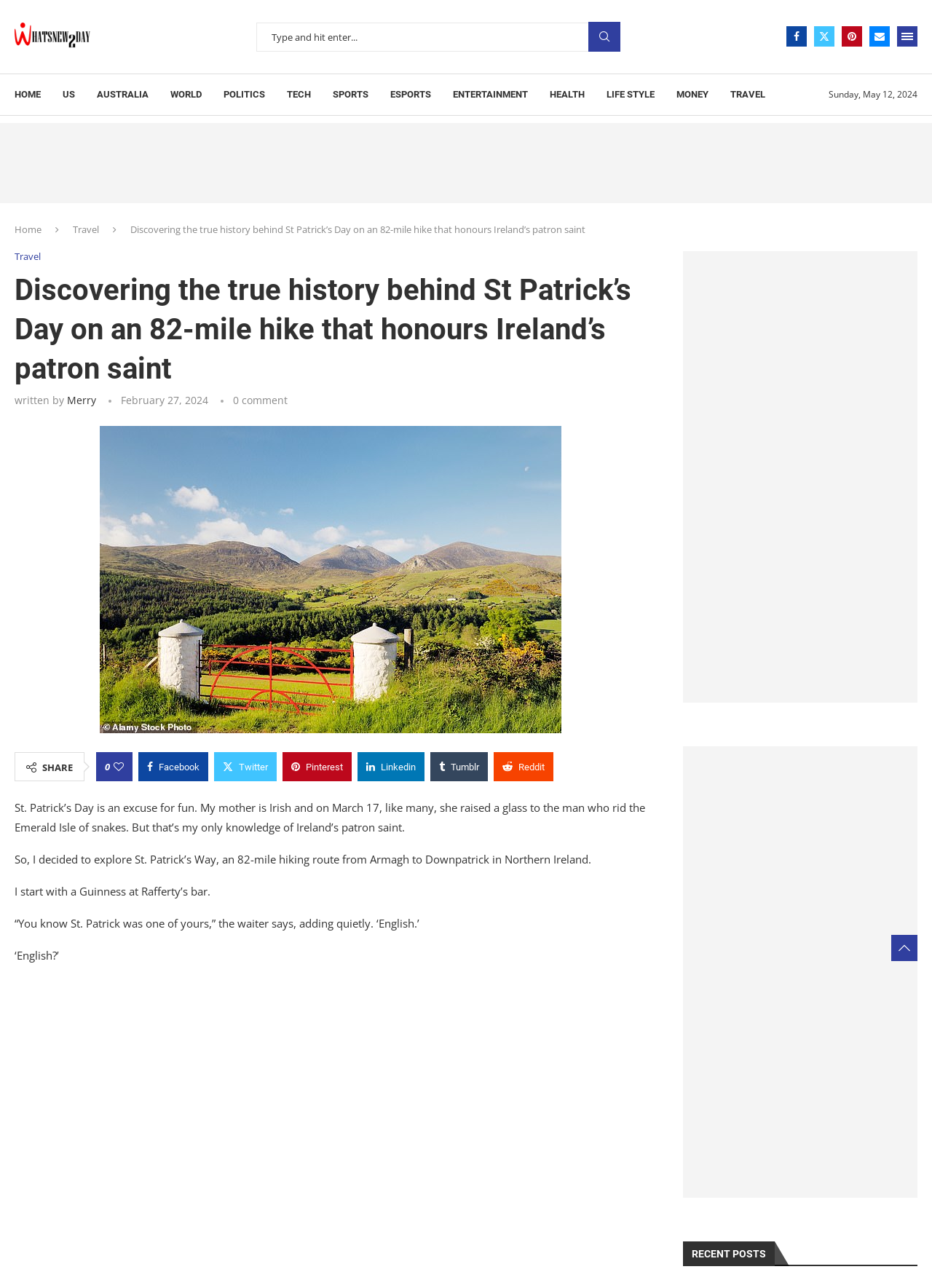Find the bounding box coordinates of the area to click in order to follow the instruction: "View recent posts".

[0.733, 0.964, 0.984, 0.983]